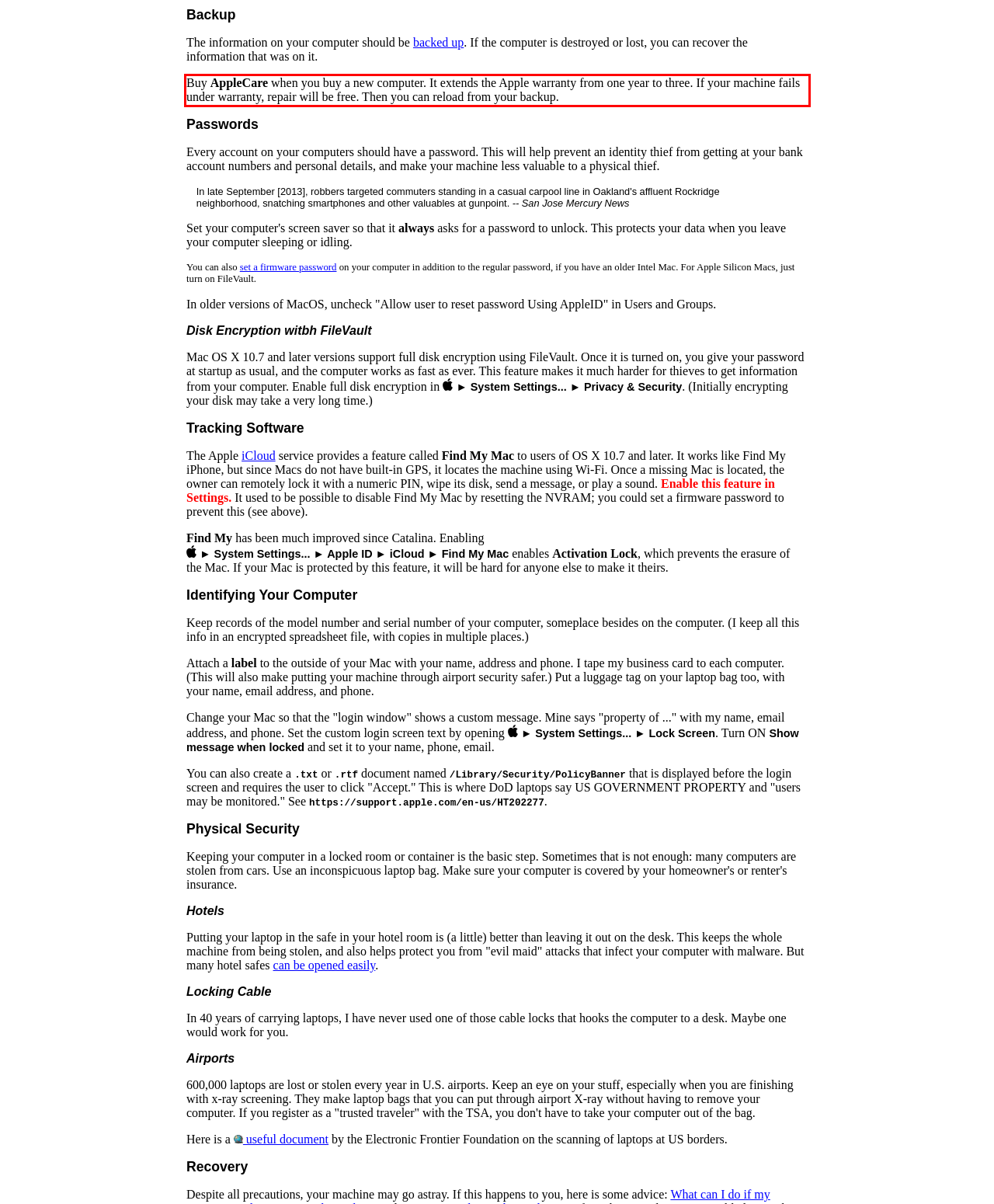You are presented with a screenshot containing a red rectangle. Extract the text found inside this red bounding box.

Buy AppleCare when you buy a new computer. It extends the Apple warranty from one year to three. If your machine fails under warranty, repair will be free. Then you can reload from your backup.